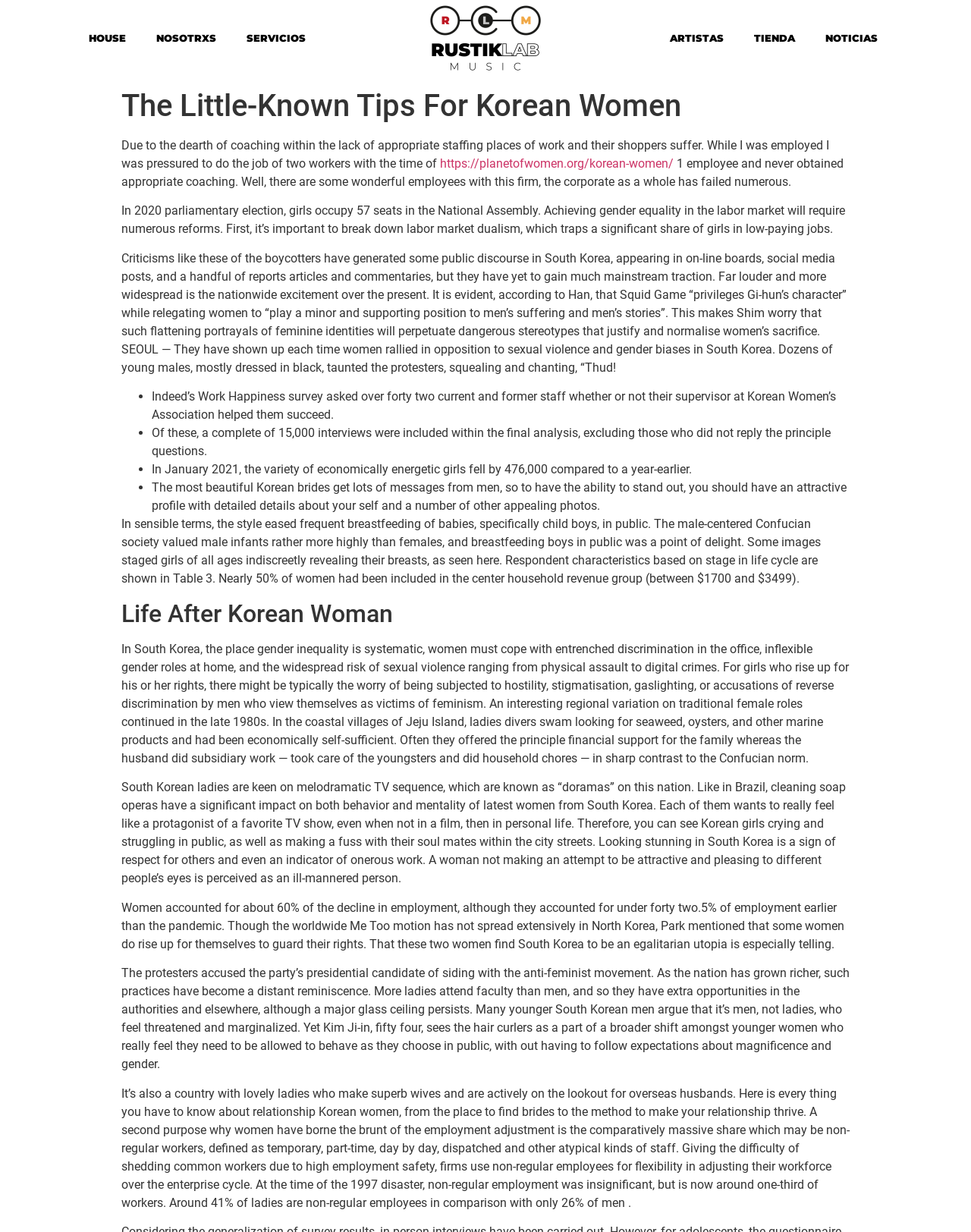What is the name of the TV series mentioned in the webpage?
Look at the image and construct a detailed response to the question.

The webpage mentions 'Squid Game' as a TV series, stating that it 'privileges Gi-hun’s character' while relegating women to 'play a minor and supporting role to men’s suffering and men’s stories'.